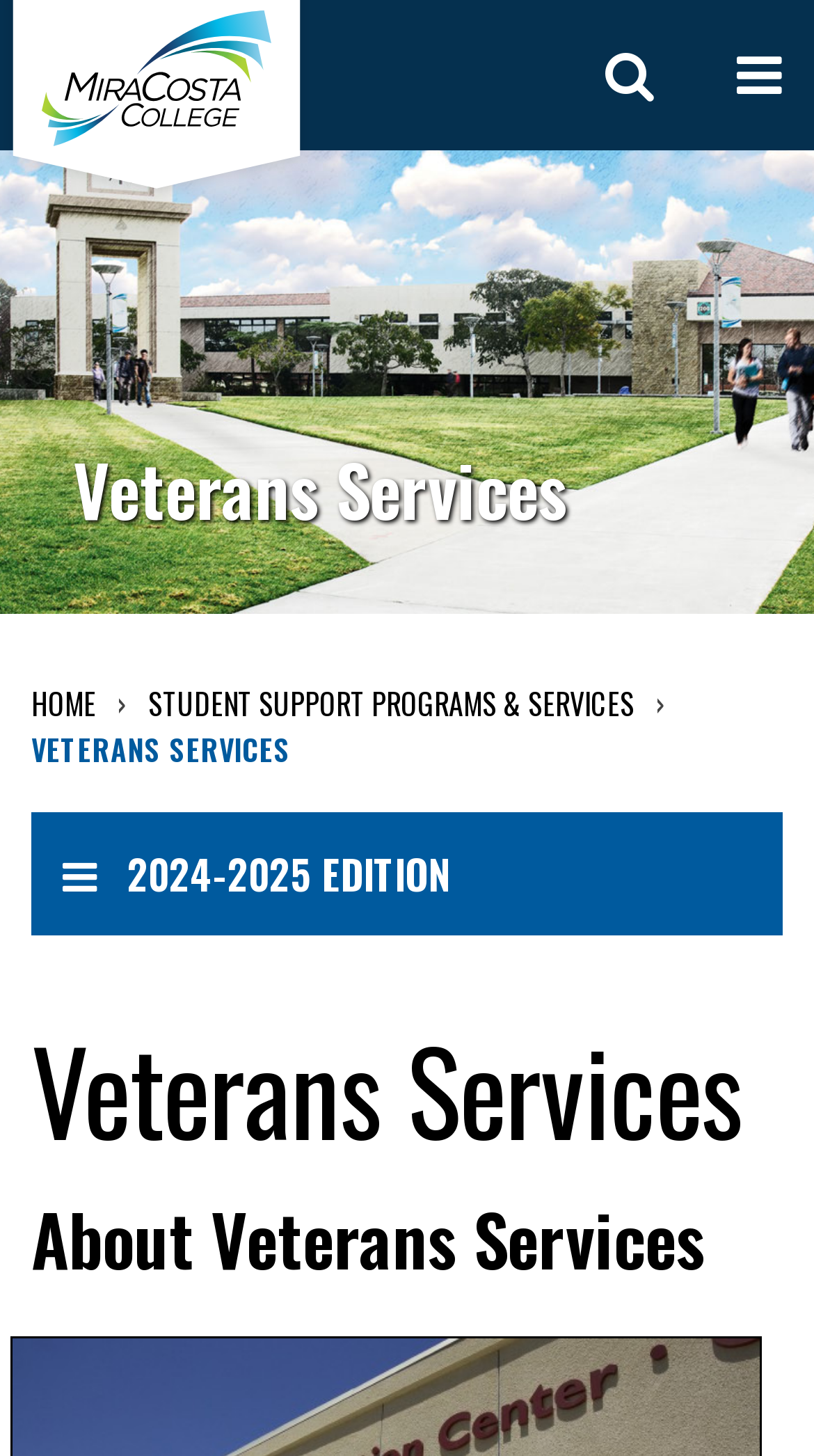Using the webpage screenshot and the element description alt="MiraCosta Logo", determine the bounding box coordinates. Specify the coordinates in the format (top-left x, top-left y, bottom-right x, bottom-right y) with values ranging from 0 to 1.

[0.051, 0.067, 0.333, 0.109]